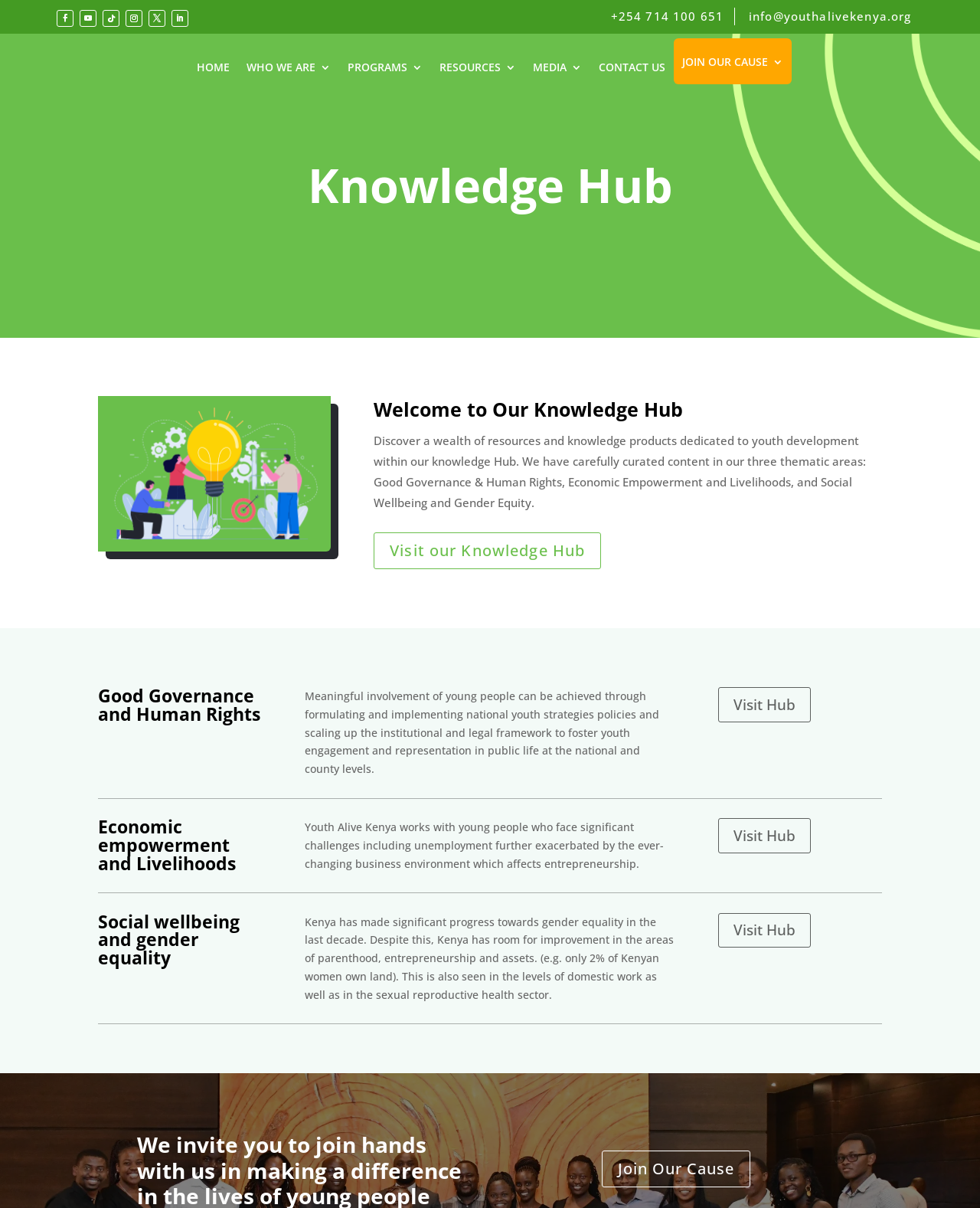Please identify the bounding box coordinates for the region that you need to click to follow this instruction: "Click the HOME link".

[0.201, 0.032, 0.234, 0.08]